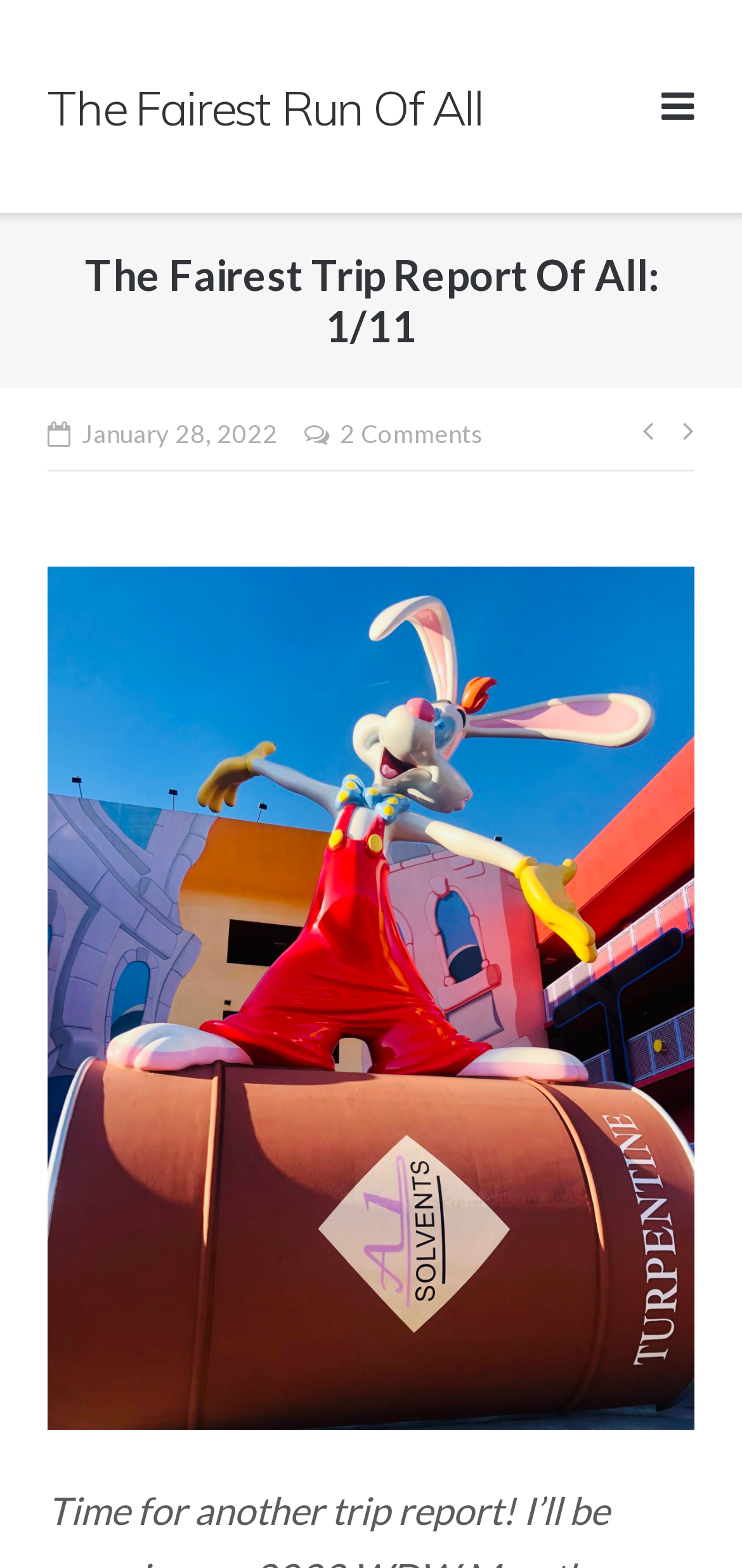Provide your answer to the question using just one word or phrase: How many comments are there on this post?

2